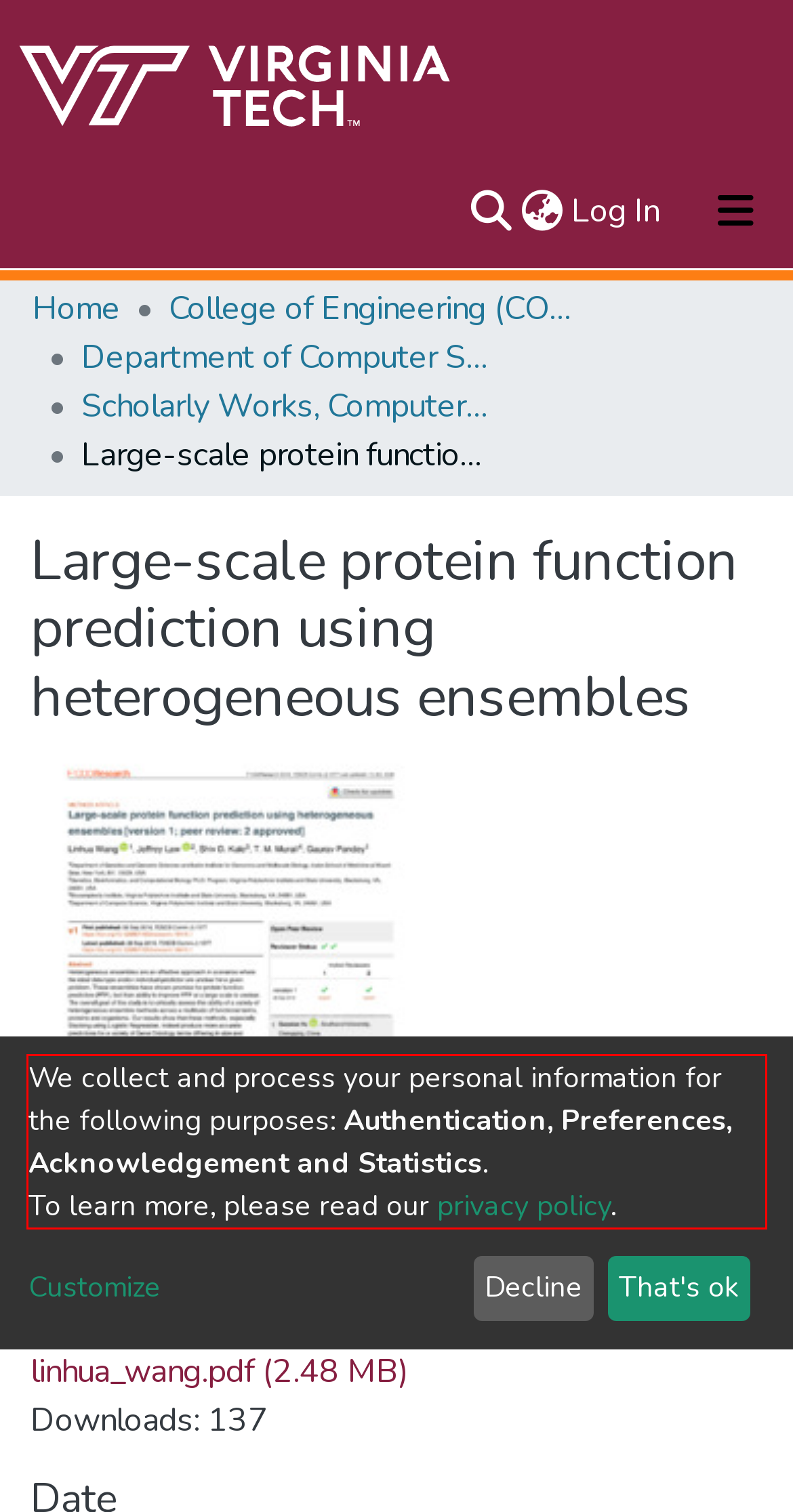Look at the screenshot of the webpage, locate the red rectangle bounding box, and generate the text content that it contains.

We collect and process your personal information for the following purposes: Authentication, Preferences, Acknowledgement and Statistics. To learn more, please read our privacy policy.